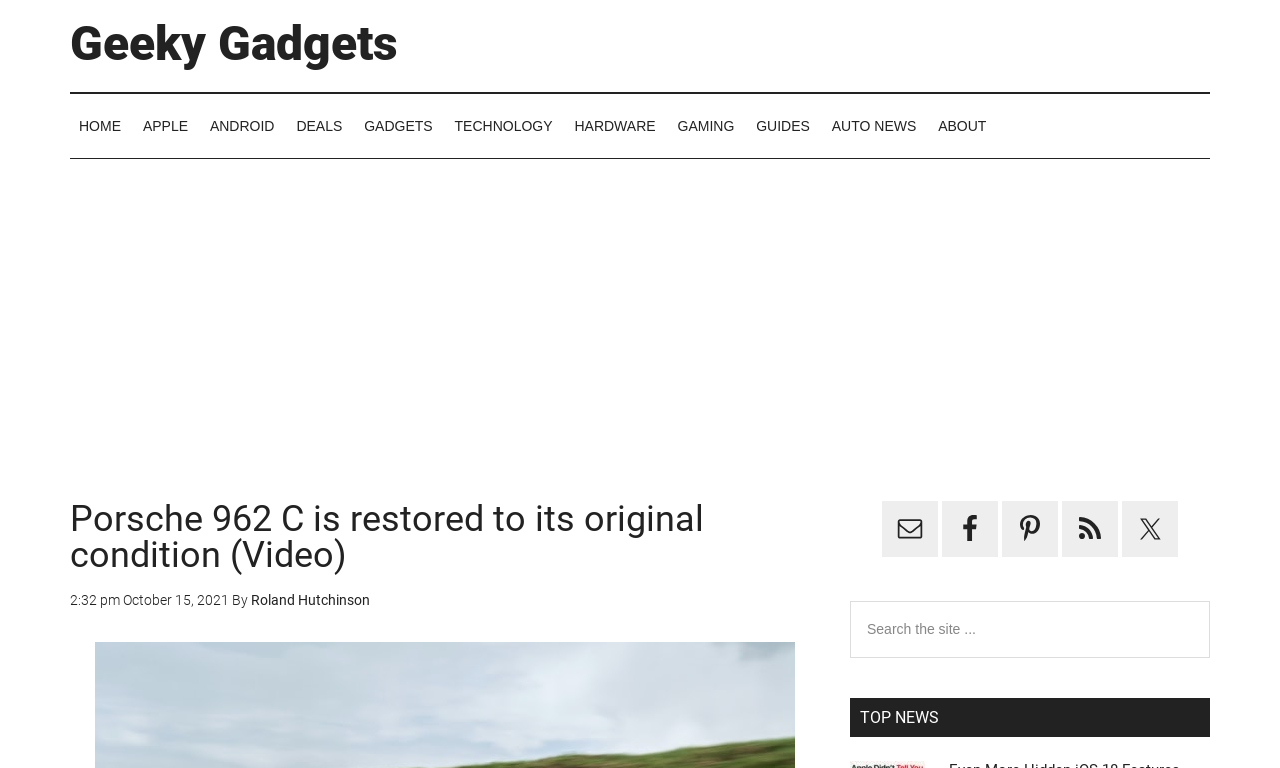Give a one-word or phrase response to the following question: What social media platforms are available in the sidebar?

Email, Facebook, Pinterest, RSS, Twitter